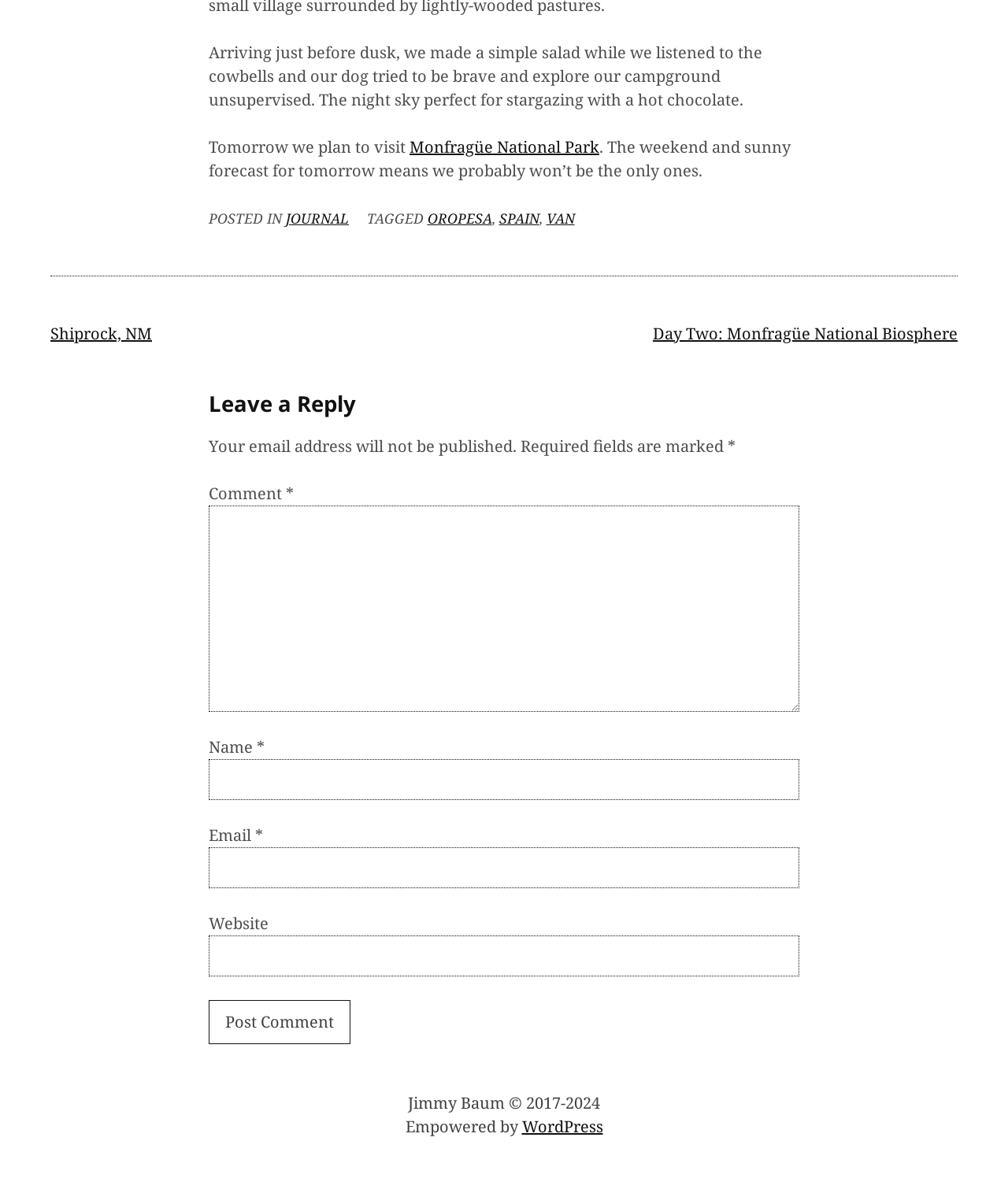Locate the UI element described as follows: "name="submit" value="Post Comment"". Return the bounding box coordinates as four float numbers between 0 and 1 in the order [left, top, right, bottom].

[0.207, 0.849, 0.348, 0.886]